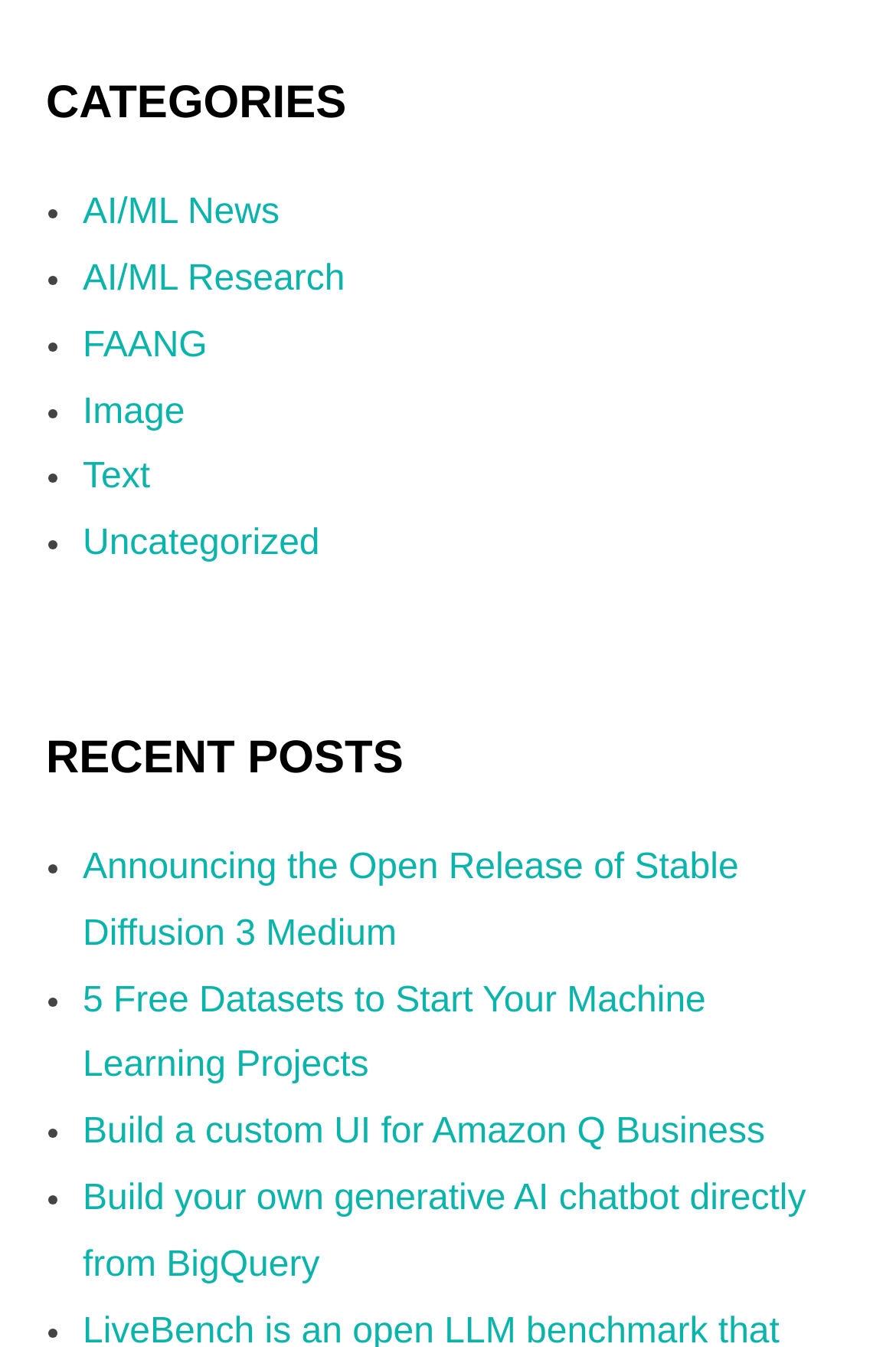Provide a one-word or brief phrase answer to the question:
Are the categories and recent posts organized in a hierarchical structure?

No